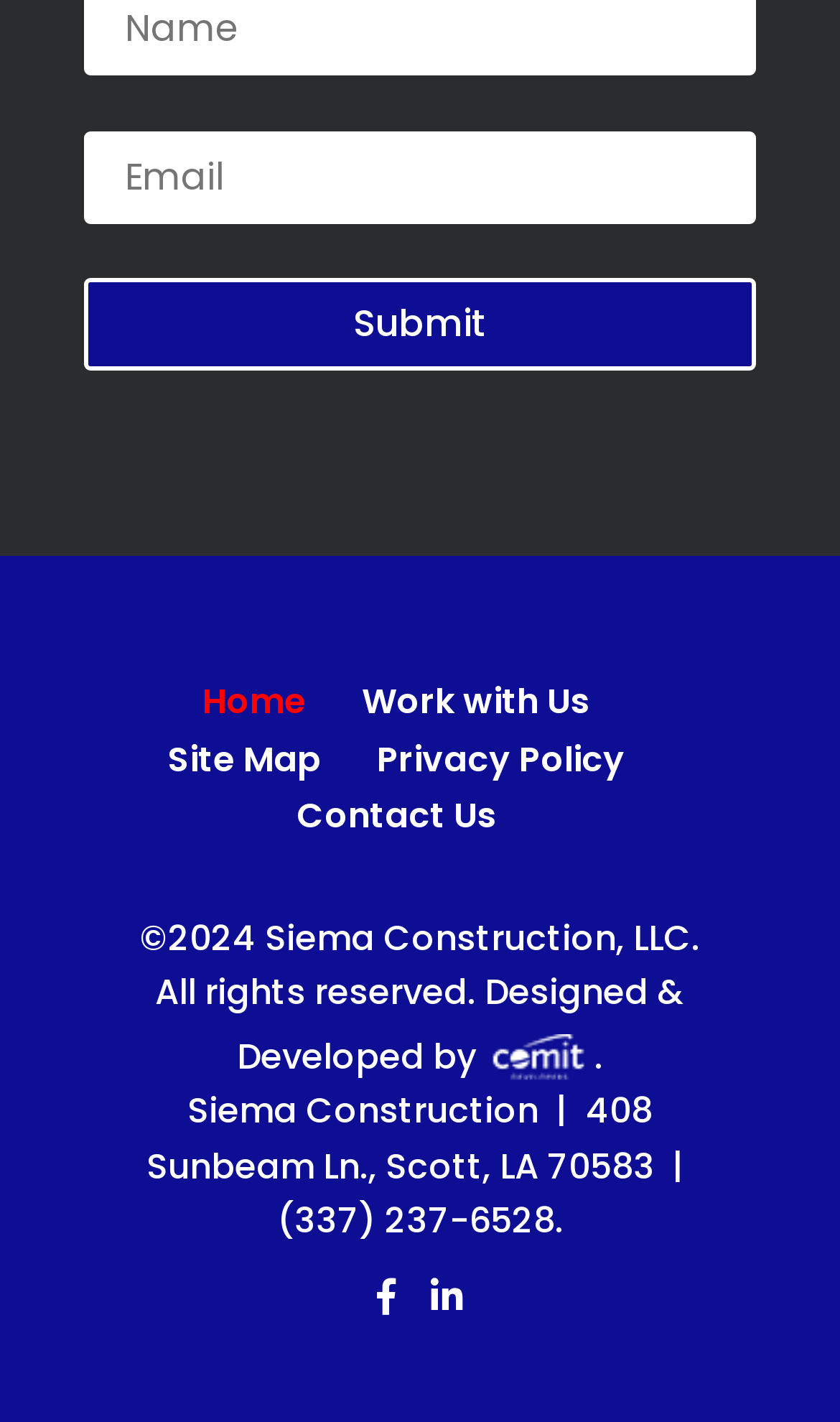Find the bounding box coordinates of the element you need to click on to perform this action: 'View the Privacy Policy'. The coordinates should be represented by four float values between 0 and 1, in the format [left, top, right, bottom].

[0.449, 0.516, 0.744, 0.551]